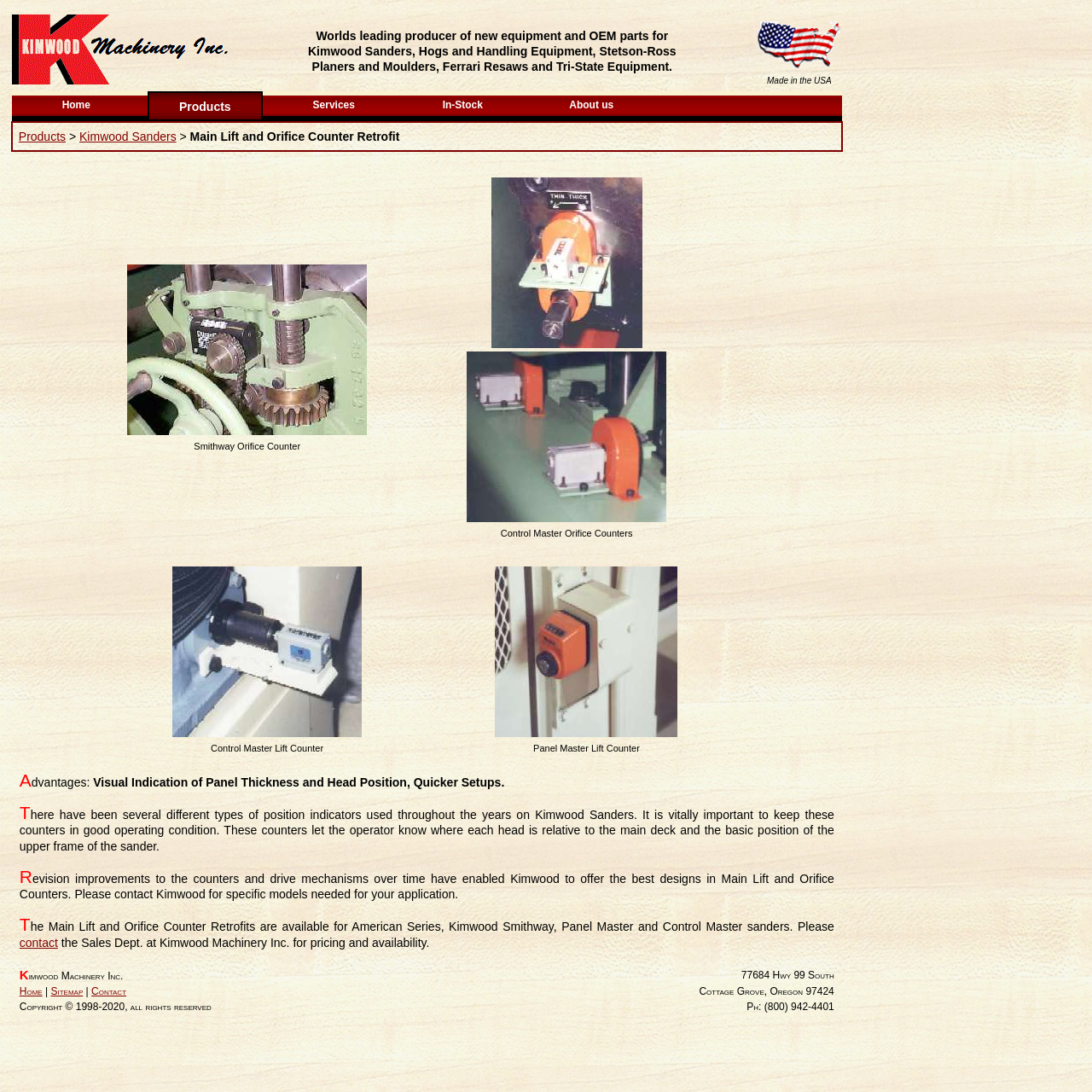Find and provide the bounding box coordinates for the UI element described here: "Services". The coordinates should be given as four float numbers between 0 and 1: [left, top, right, bottom].

[0.253, 0.084, 0.358, 0.109]